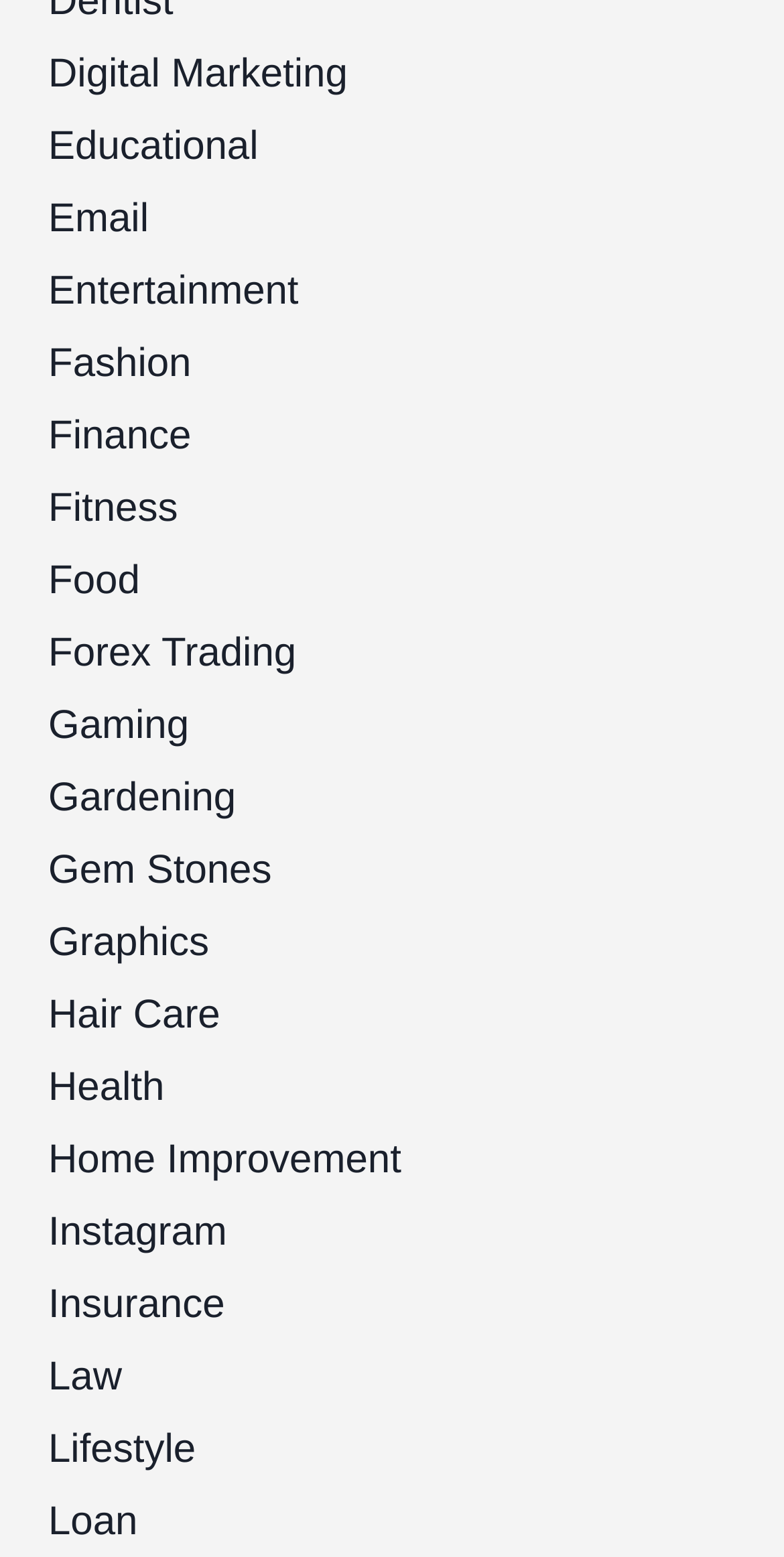Please determine the bounding box coordinates for the UI element described as: "Fashion".

[0.062, 0.22, 0.244, 0.248]